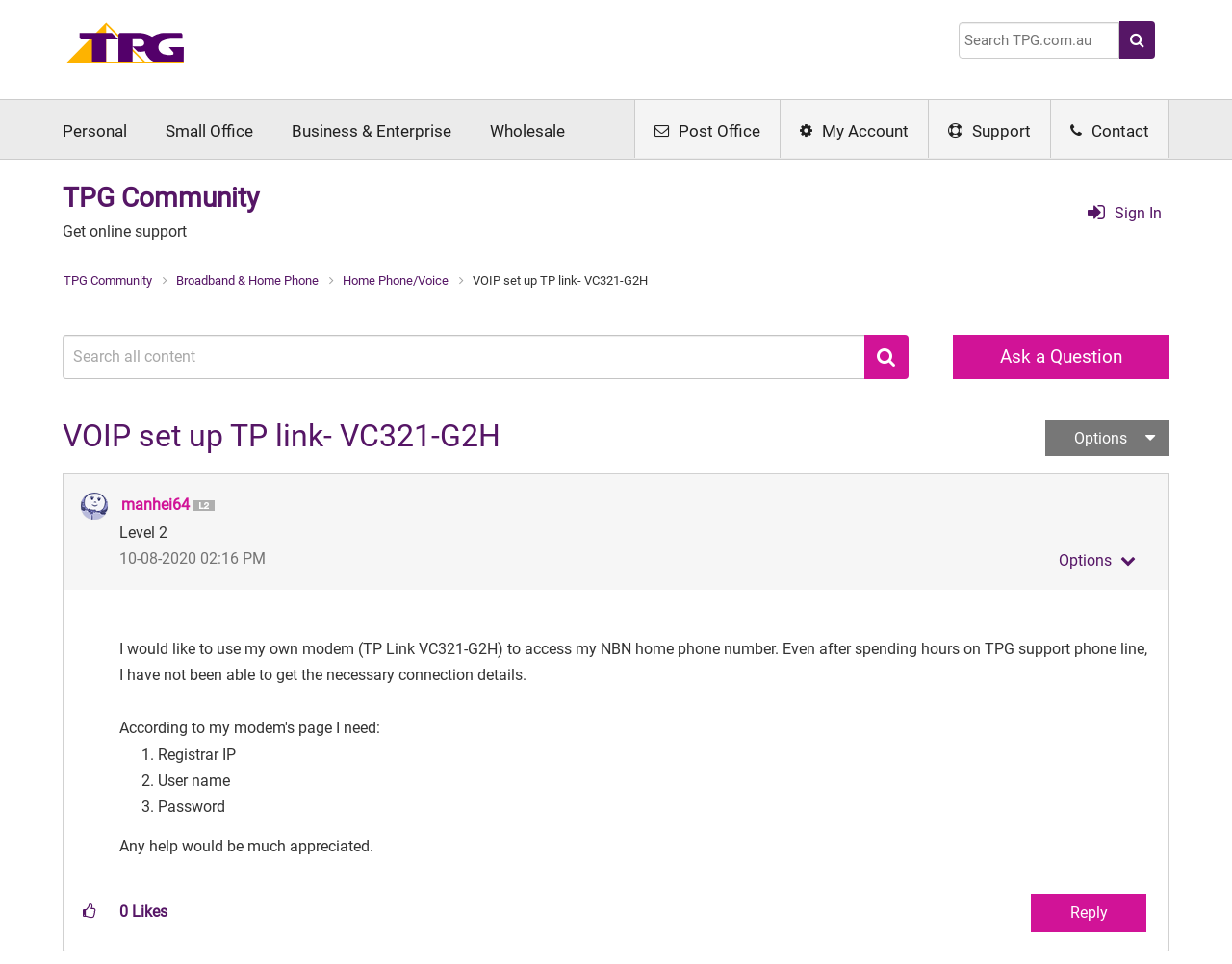Can you show the bounding box coordinates of the region to click on to complete the task described in the instruction: "View profile of manhei64"?

[0.098, 0.514, 0.154, 0.533]